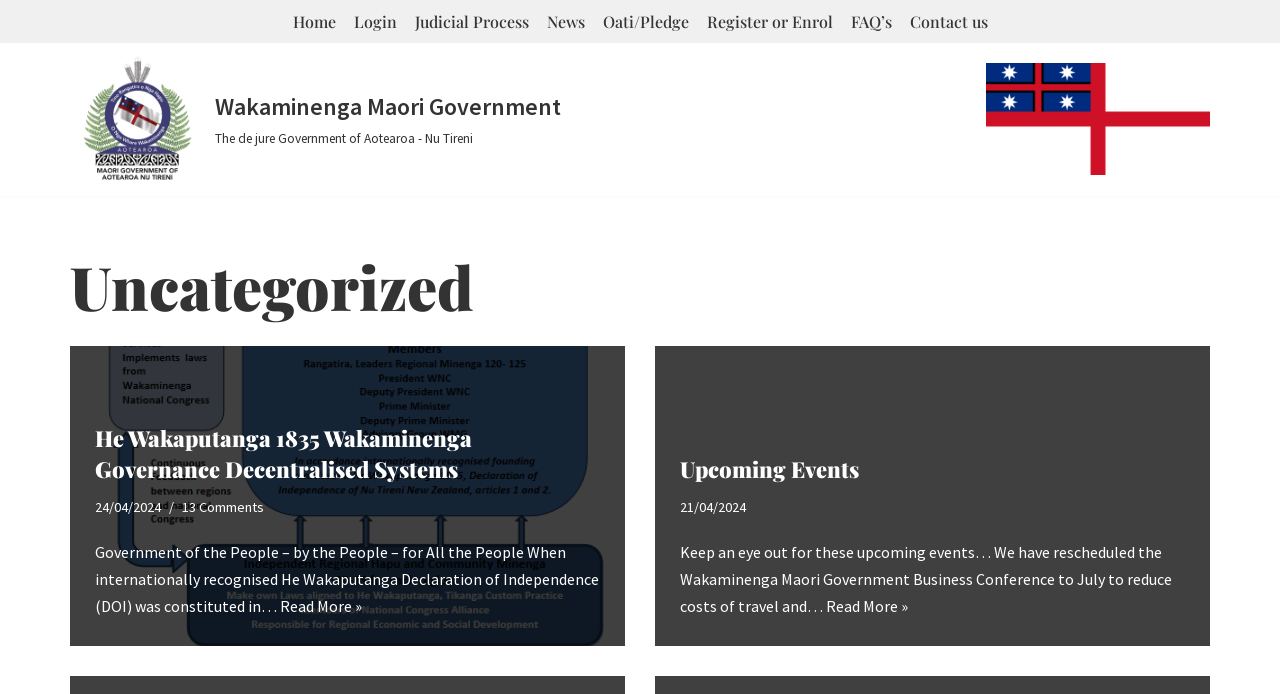Identify the bounding box coordinates of the region that needs to be clicked to carry out this instruction: "Click on the 'Home' link". Provide these coordinates as four float numbers ranging from 0 to 1, i.e., [left, top, right, bottom].

[0.229, 0.012, 0.262, 0.05]